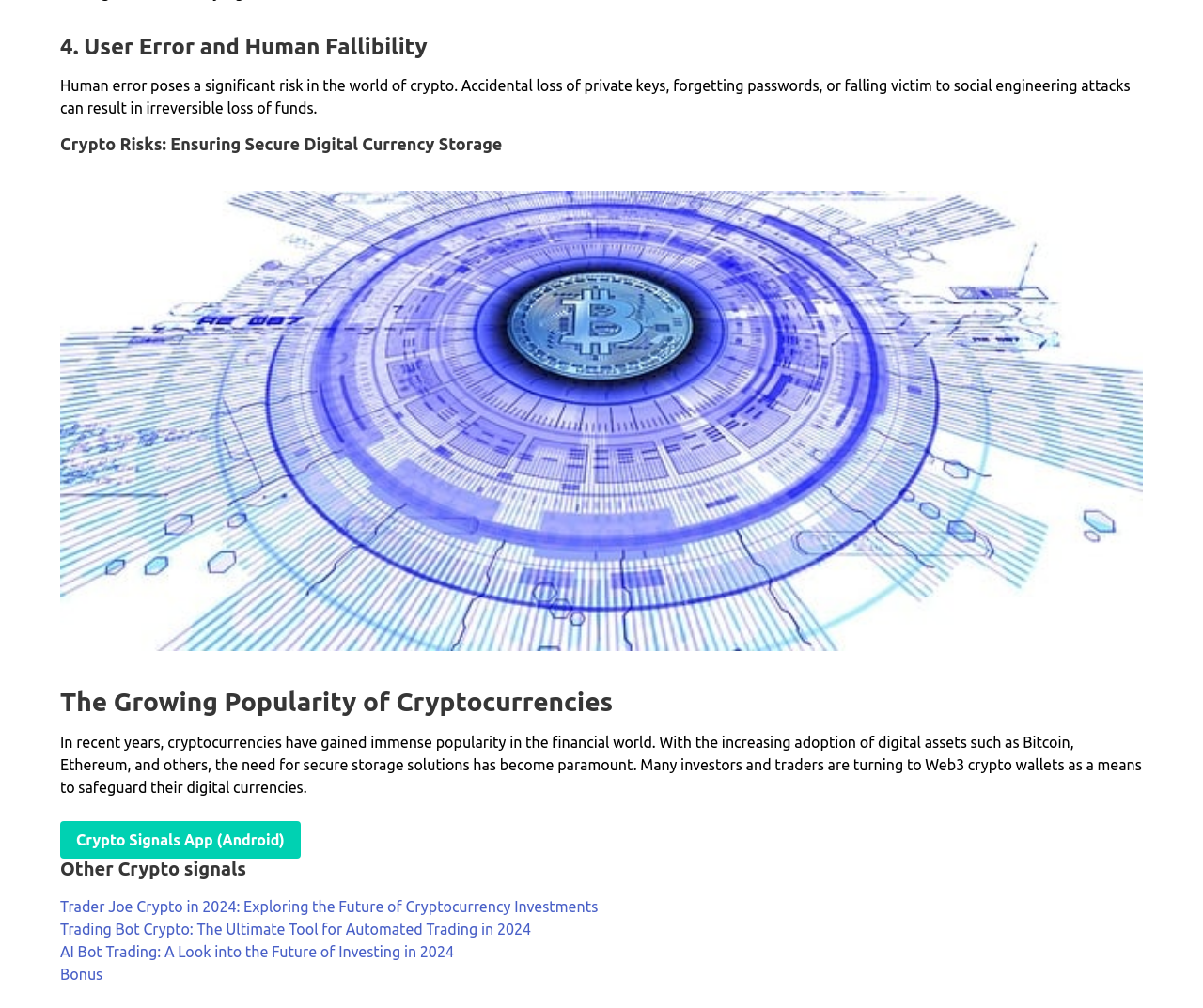What is the format of the 'Crypto Signals App'? From the image, respond with a single word or brief phrase.

Android